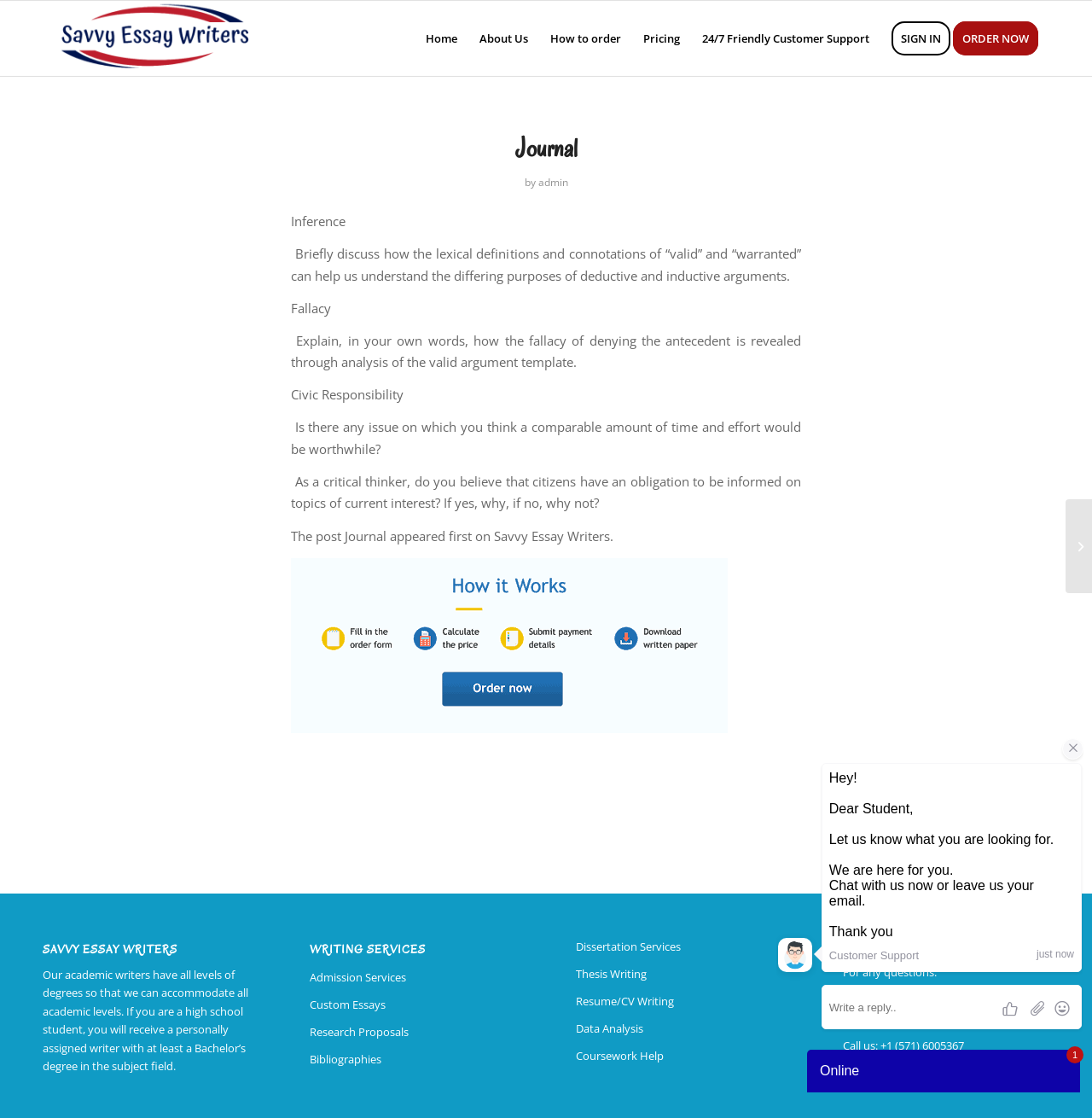Detail the features and information presented on the webpage.

The webpage is a journal page from Savvy Essay Writers, a writing service provider. At the top, there is a logo and a menu bar with links to various pages, including Home, About Us, How to order, Pricing, 24/7 Friendly Customer Support, SIGN IN, and ORDER NOW. 

Below the menu bar, there is a main section that takes up most of the page. It contains a header with the title "Journal" and a subtitle "by admin". The main content area has several sections, each with a heading and a brief description. The sections include "Inference", "Fallacy", "Civic Responsibility", and others. Each section has a brief text describing a topic or question related to critical thinking and argumentation.

At the bottom of the main section, there is a footer area with three columns. The left column has a heading "SAVVY ESSAY WRITERS" and a brief text describing the service. The middle column has a heading "WRITING SERVICES" and lists various services offered, including Admission Services, Custom Essays, Research Proposals, and others. The right column has a heading "CONTACT US" and provides contact information, including email addresses and a phone number.

There are also two chat widgets, one at the bottom right corner and another at the middle right side of the page. Additionally, there is a link to a specific course page, "BIOL/PSYC 4421-002 Advanced Topics in Neuroscience", at the bottom right corner of the page.